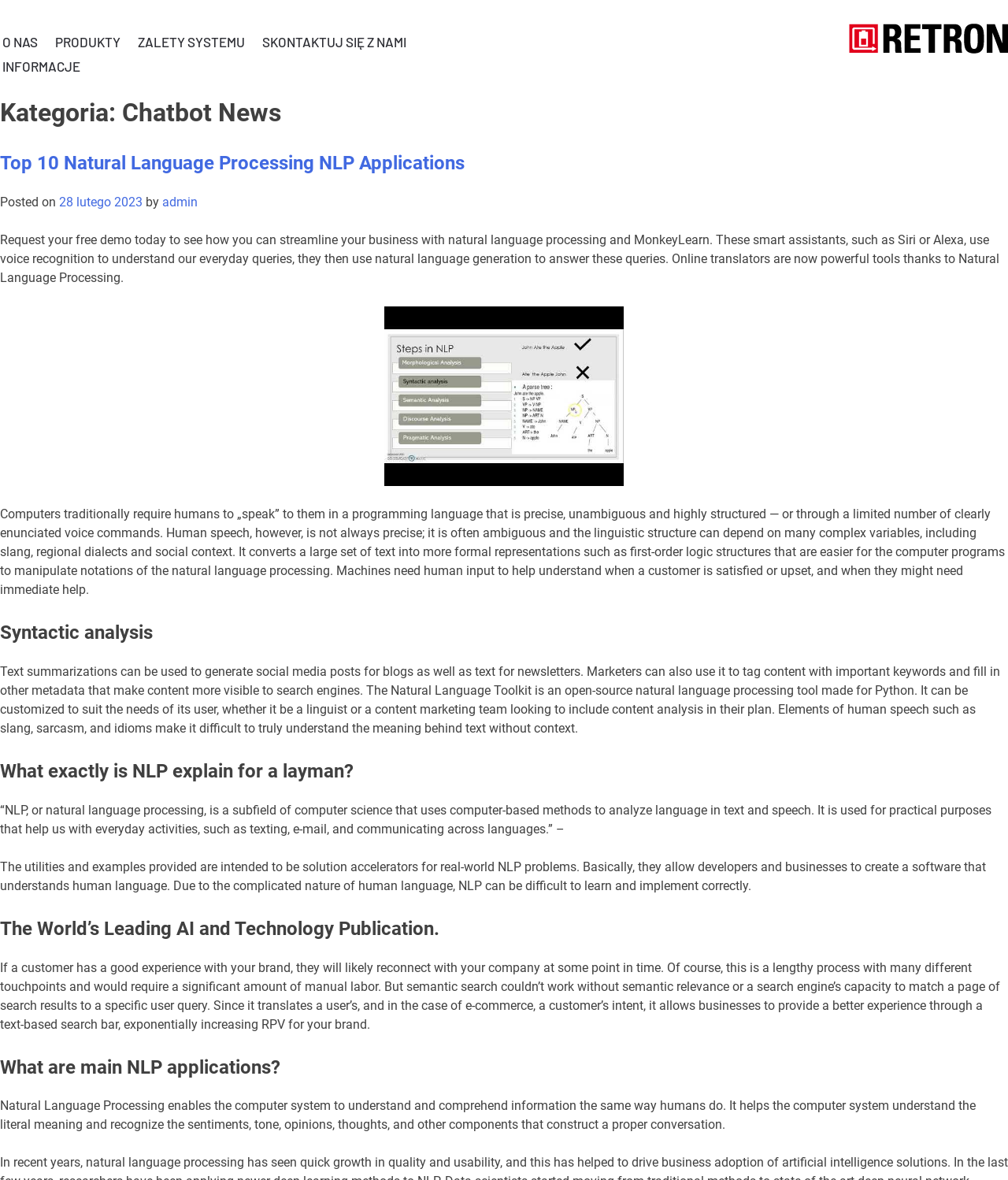Identify the bounding box coordinates of the clickable region necessary to fulfill the following instruction: "Visit the 'About Us' page". The bounding box coordinates should be four float numbers between 0 and 1, i.e., [left, top, right, bottom].

None